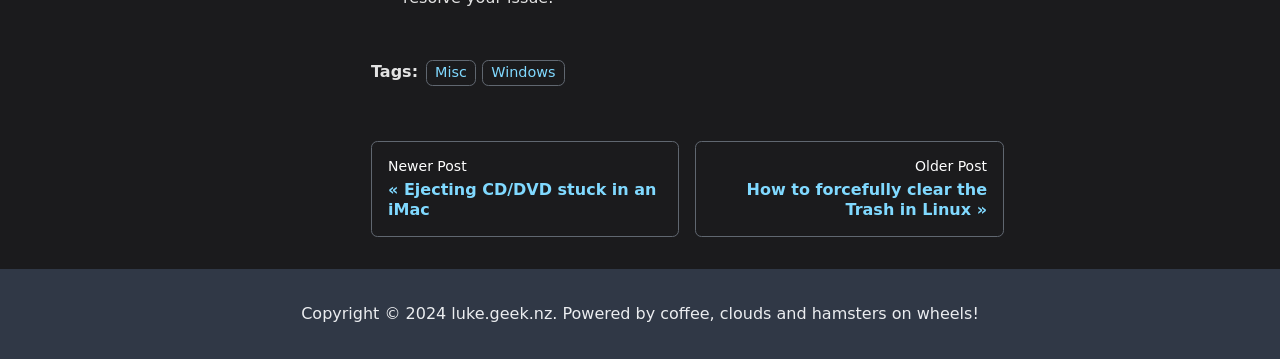Based on the image, provide a detailed and complete answer to the question: 
What is the website powered by?

The website's footer section mentions that it is 'Powered by coffee, clouds and hamsters on wheels!', which is a humorous way of stating the website's powering sources.